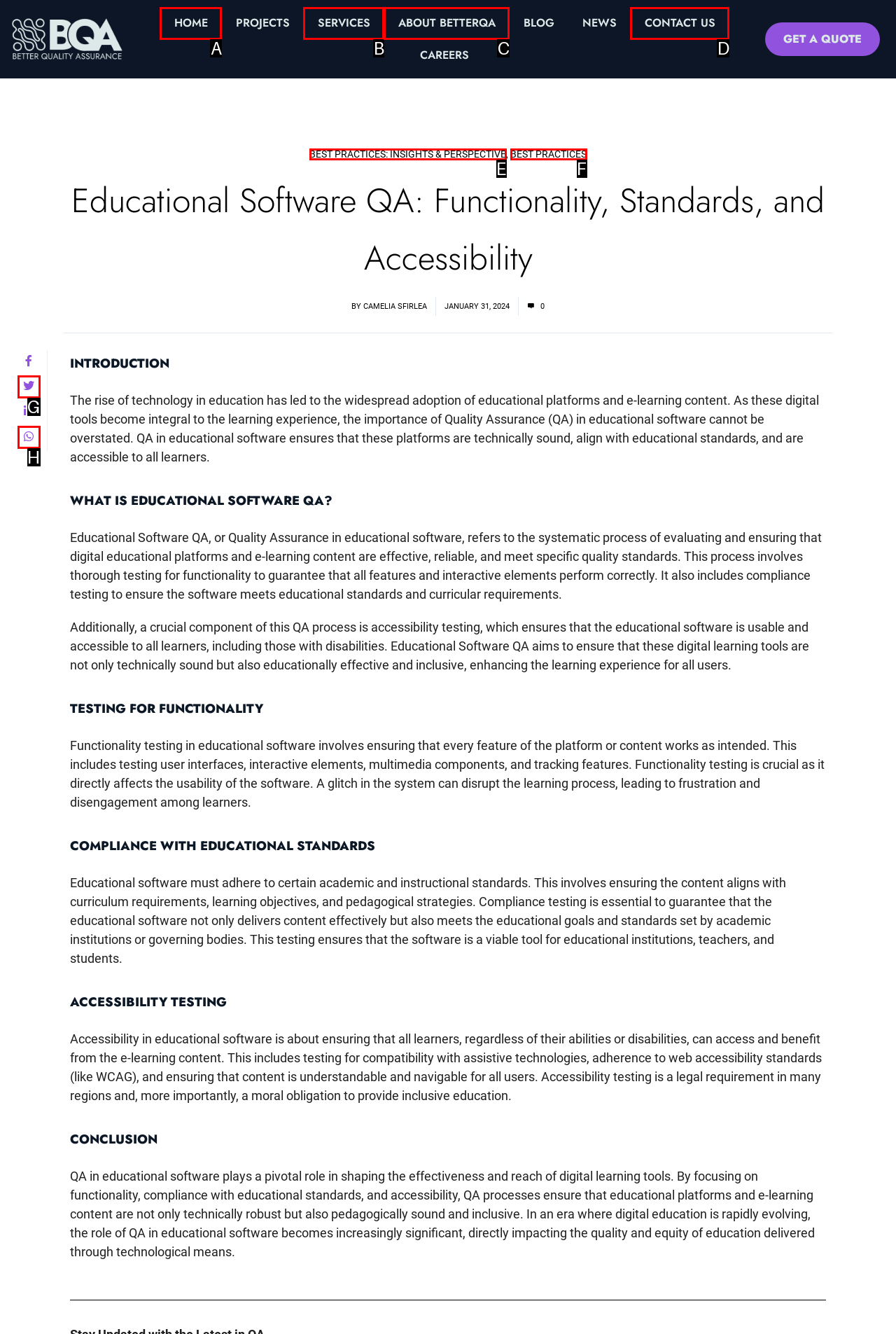Identify the letter of the UI element that fits the description: Best Practices: Insights & Perspective
Respond with the letter of the option directly.

E